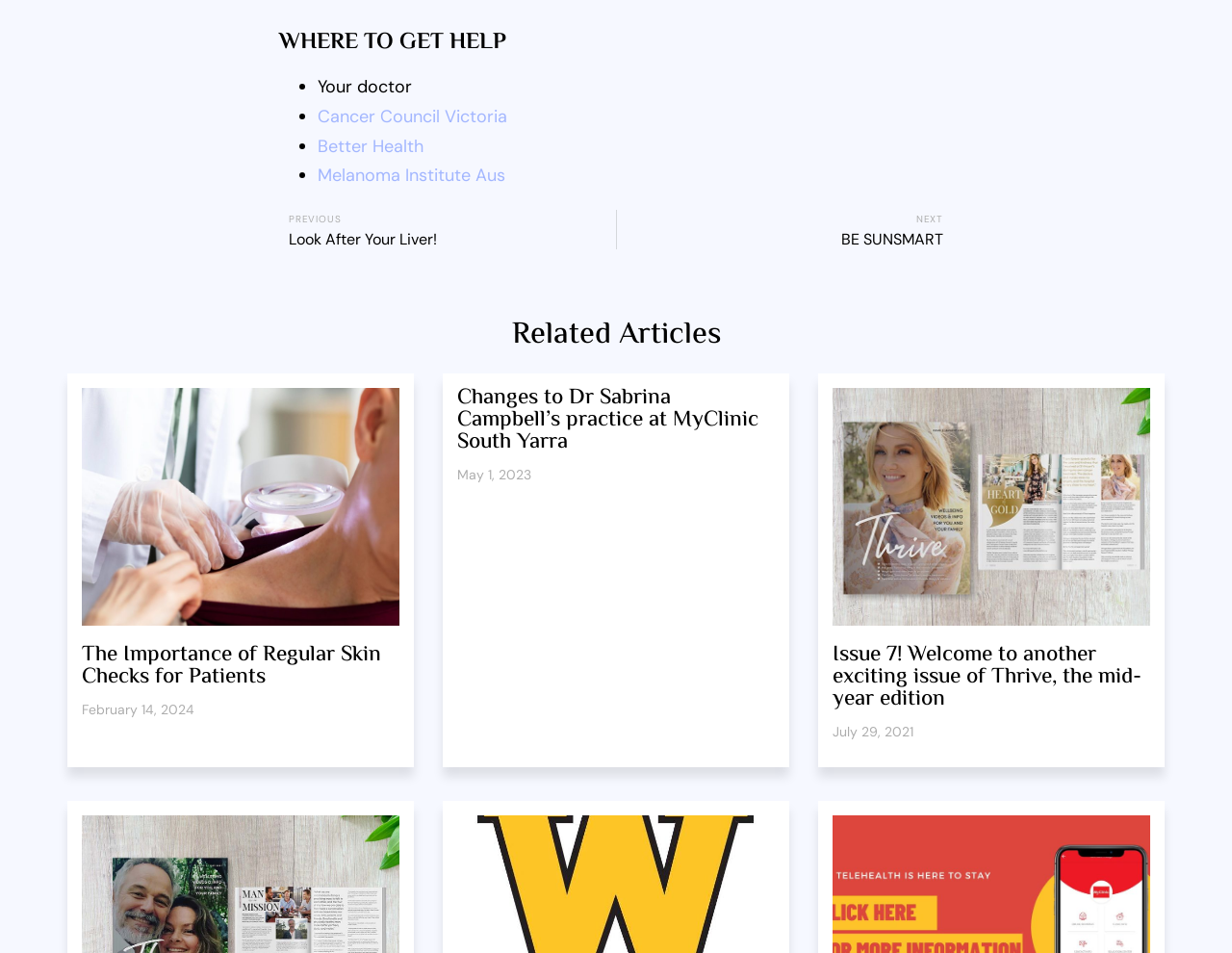Identify the bounding box for the element characterized by the following description: "NextBE SUNSMARTNext".

[0.5, 0.22, 0.773, 0.262]